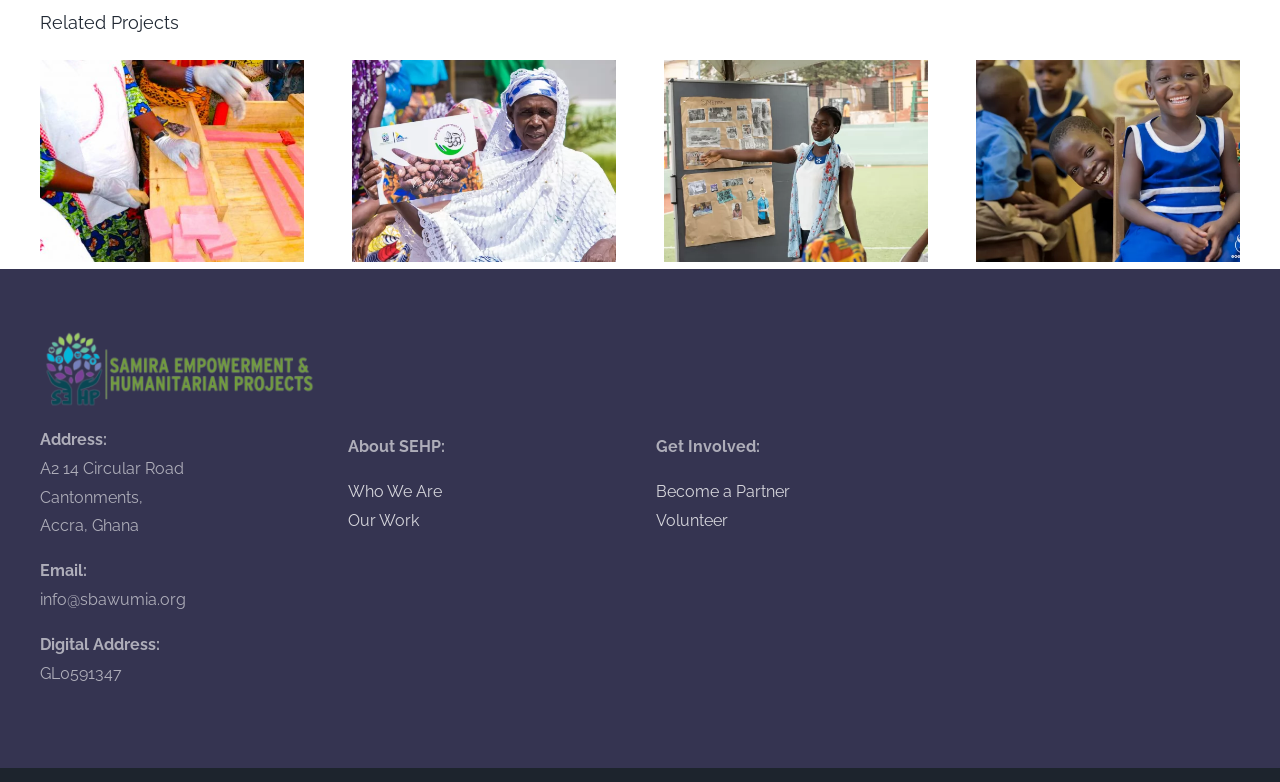Answer the question with a brief word or phrase:
What is the address of the organization?

A2 14 Circular Road, Cantonments, Accra, Ghana